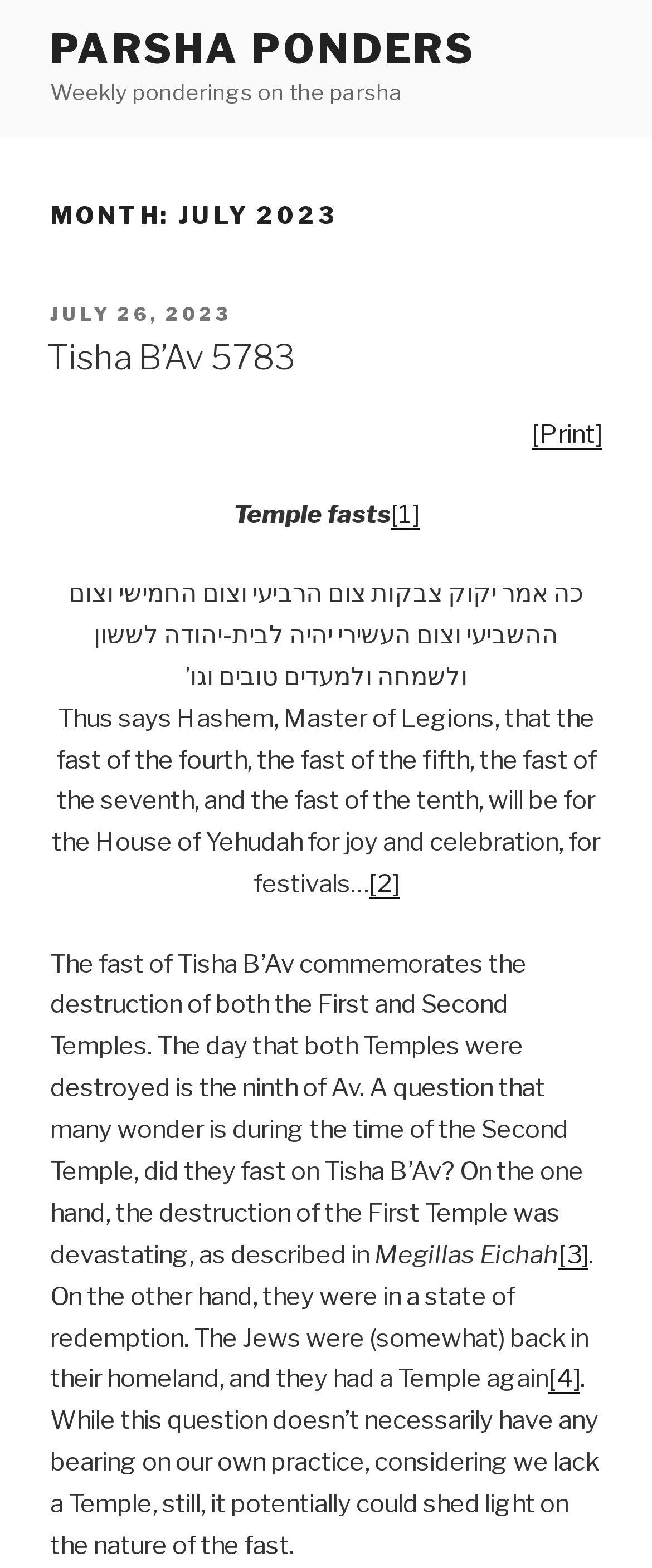Extract the primary heading text from the webpage.

MONTH: JULY 2023